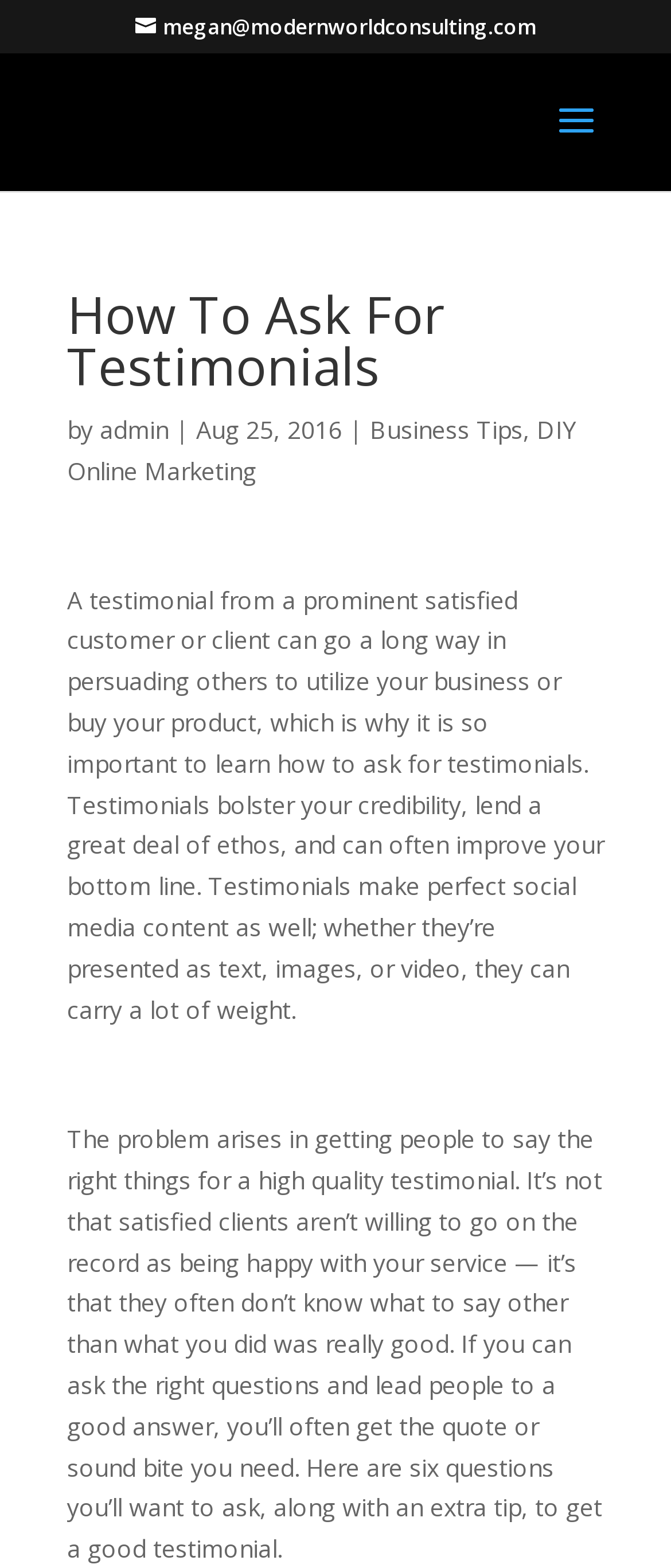Determine the title of the webpage and give its text content.

How To Ask For Testimonials